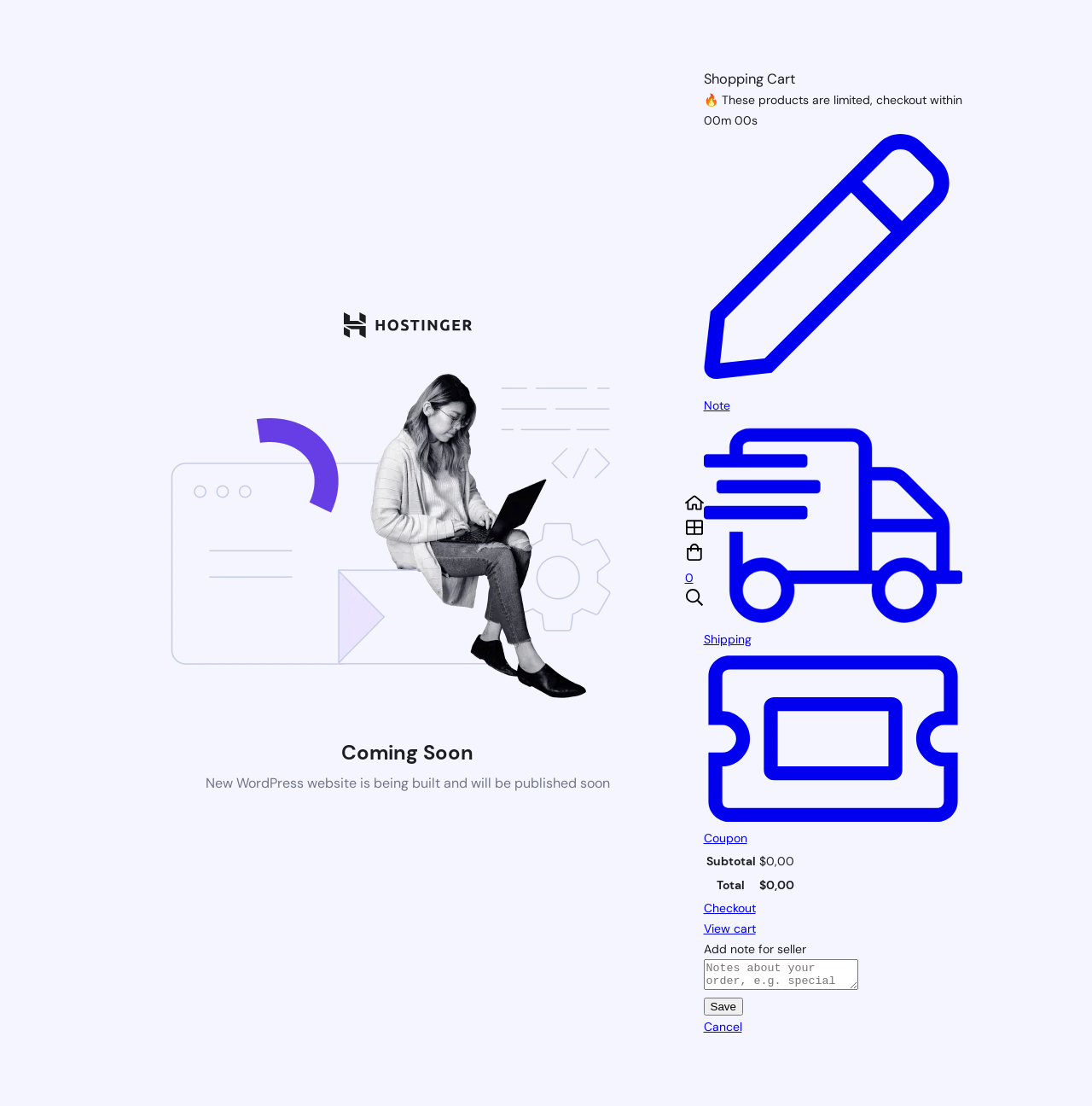Point out the bounding box coordinates of the section to click in order to follow this instruction: "Add a note for the seller".

[0.644, 0.867, 0.786, 0.895]